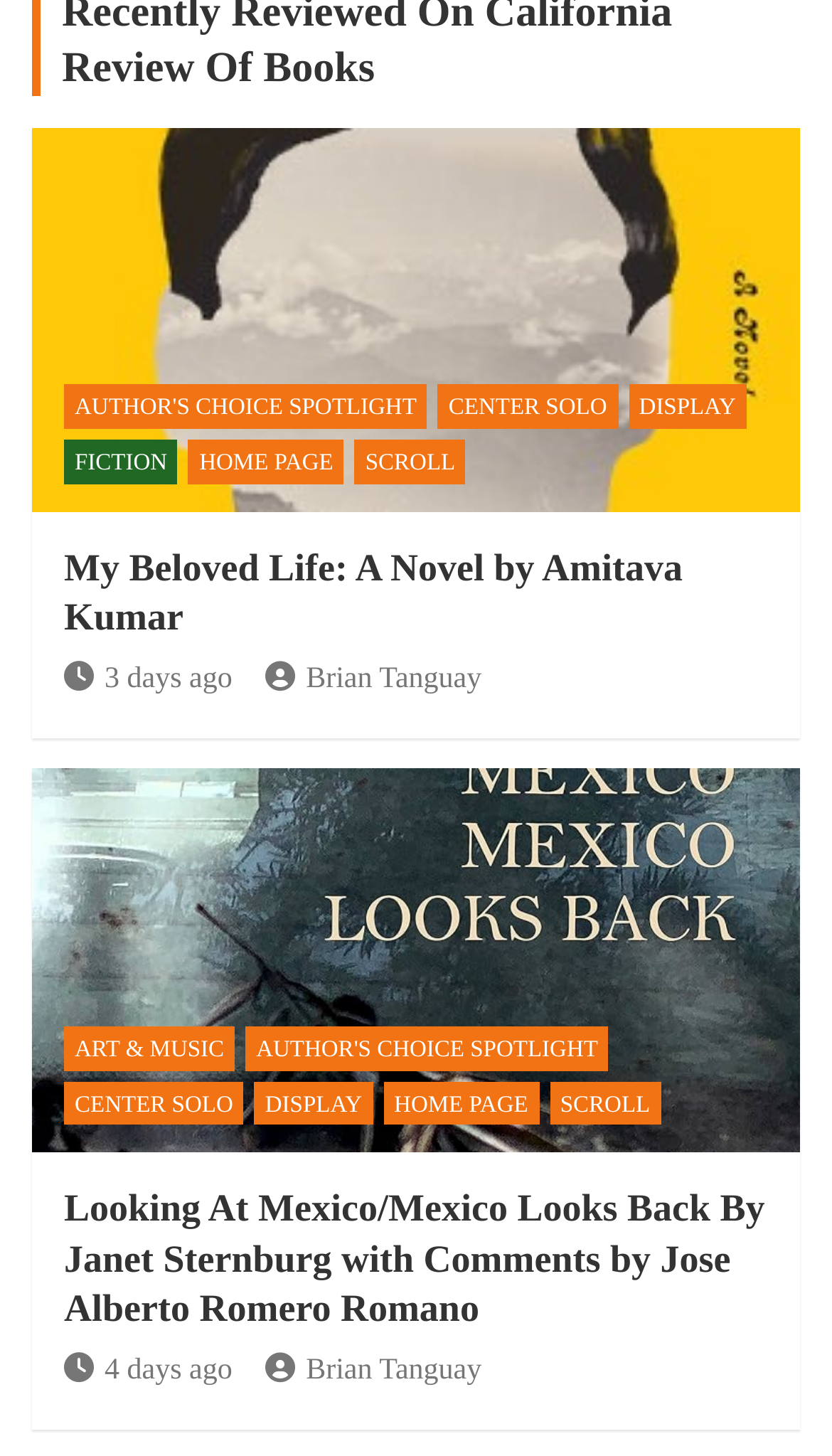Please locate the bounding box coordinates of the region I need to click to follow this instruction: "Visit Instagram".

None